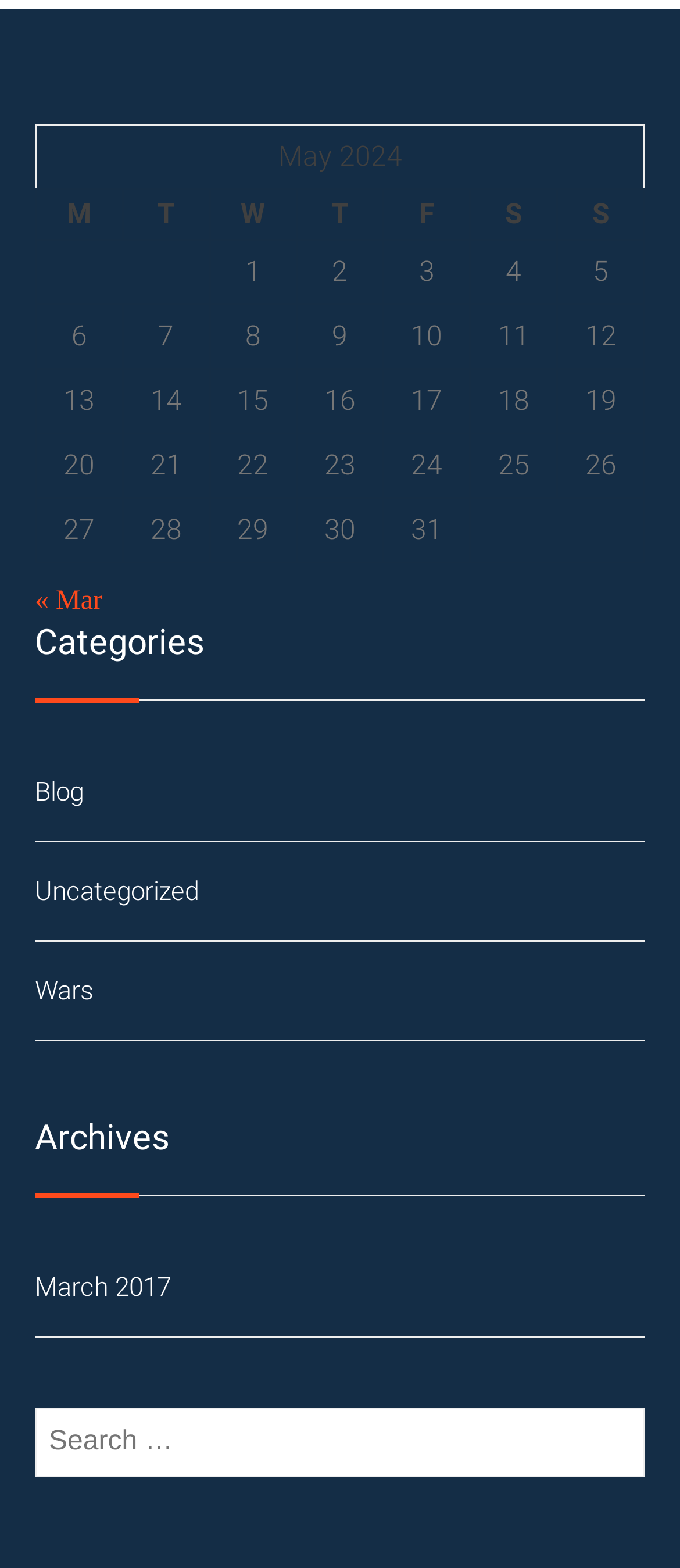How many months are archived?
Please use the image to provide an in-depth answer to the question.

There is at least one archived month, 'March 2017', listed under the 'Archives' section.